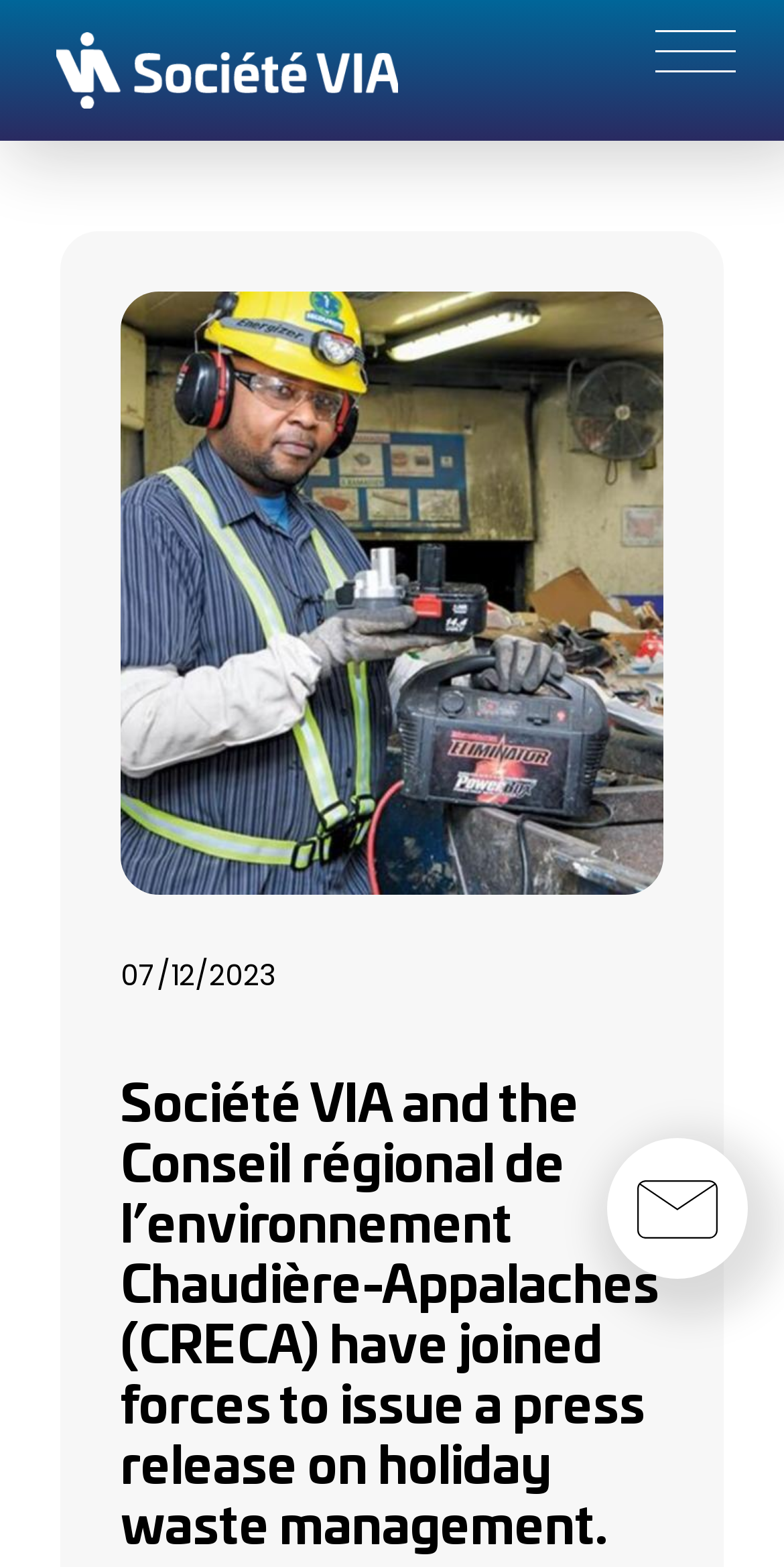How many links are at the top of the webpage?
Please look at the screenshot and answer in one word or a short phrase.

4